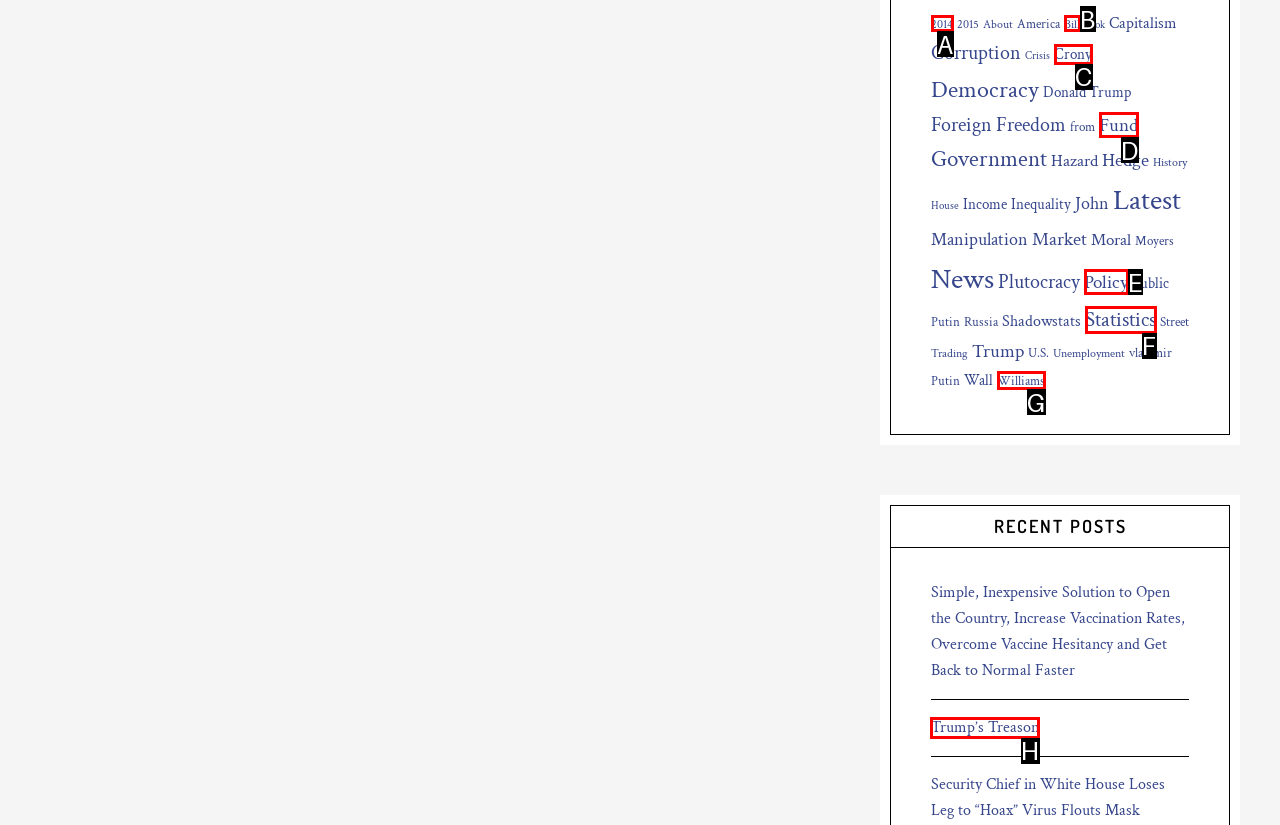Based on the choices marked in the screenshot, which letter represents the correct UI element to perform the task: Read the 'Trump’s Treason' article?

H